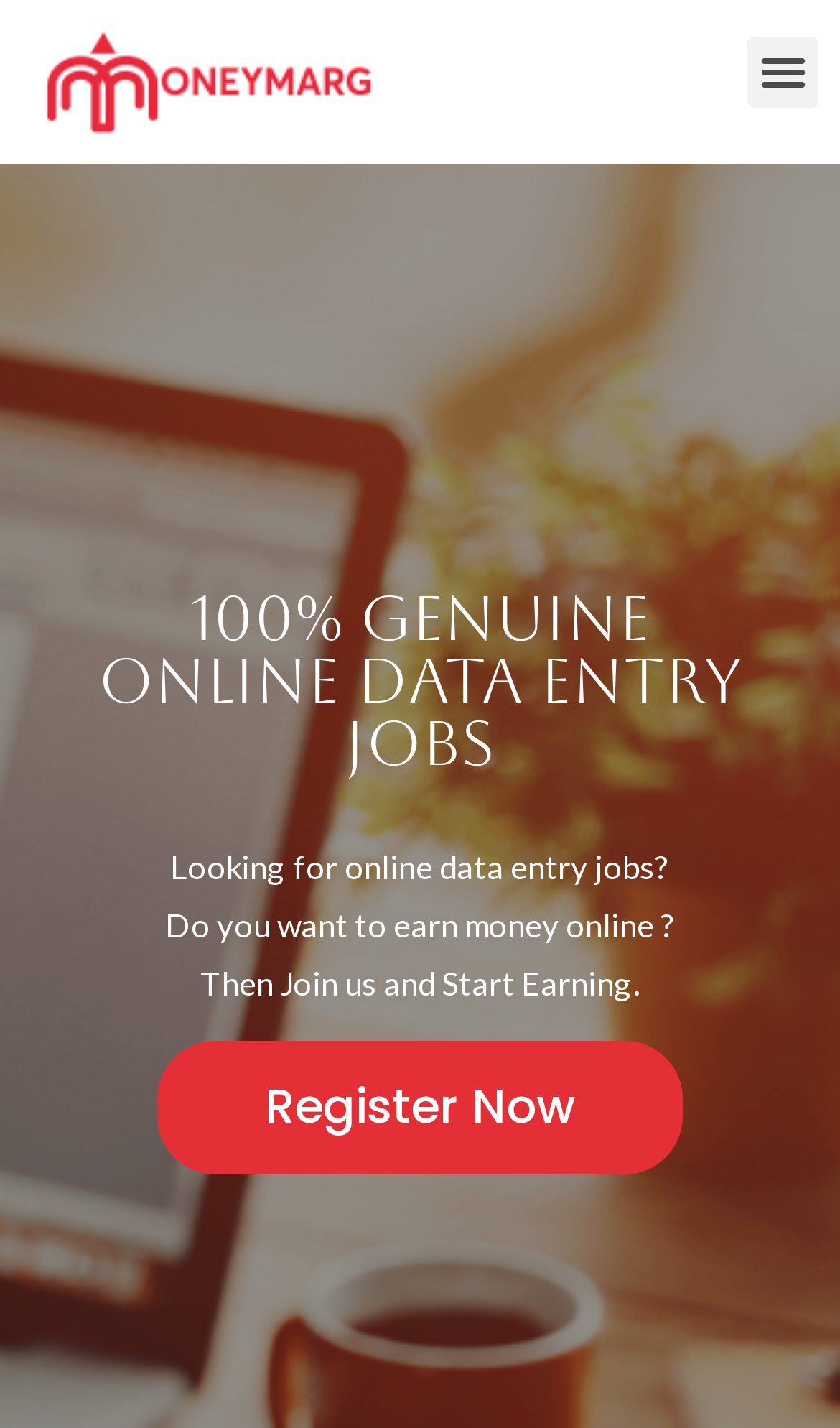Mark the bounding box of the element that matches the following description: "Menu".

[0.89, 0.025, 0.974, 0.075]